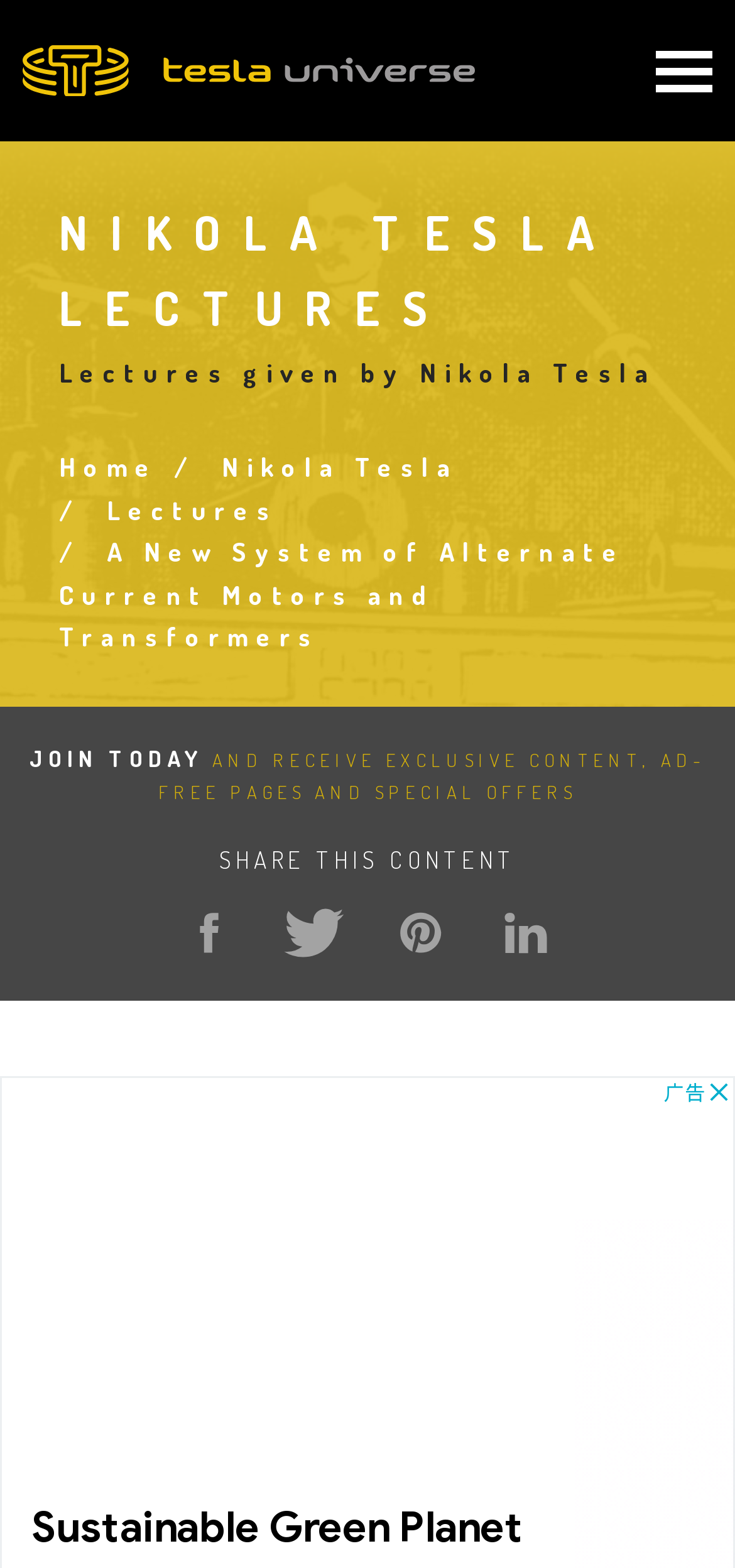Generate a comprehensive description of the webpage content.

The webpage is about a lecture by Nikola Tesla, titled "A New System of Alternate Current Motors and Transformers". At the top left corner, there is a link to "Skip to main content". Next to it, there is an image of "Tesla Universe A quest to understand the enigma of Nikola Tesla". 

On the top right side, there is a main navigation section with a heading "Main navigation" and a button that can be expanded. Below the navigation section, there is a large image of "Nikola Tesla Lecturing" that spans the entire width of the page. 

Above the image, there is a heading "NIKOLA TESLA LECTURES" and a paragraph of text "Lectures given by Nikola Tesla". Below the image, there is a breadcrumb navigation section with links to "Home", "Nikola Tesla", "Lectures", and the current page "A New System of Alternate Current Motors and Transformers". 

Further down, there is a call-to-action link to "JOIN TODAY AND RECEIVE EXCLUSIVE CONTENT, AD-FREE PAGES AND SPECIAL OFFERS". Below that, there is a section to share the content on various social media platforms, including Facebook, Twitter, Pinterest, and LinkedIn.